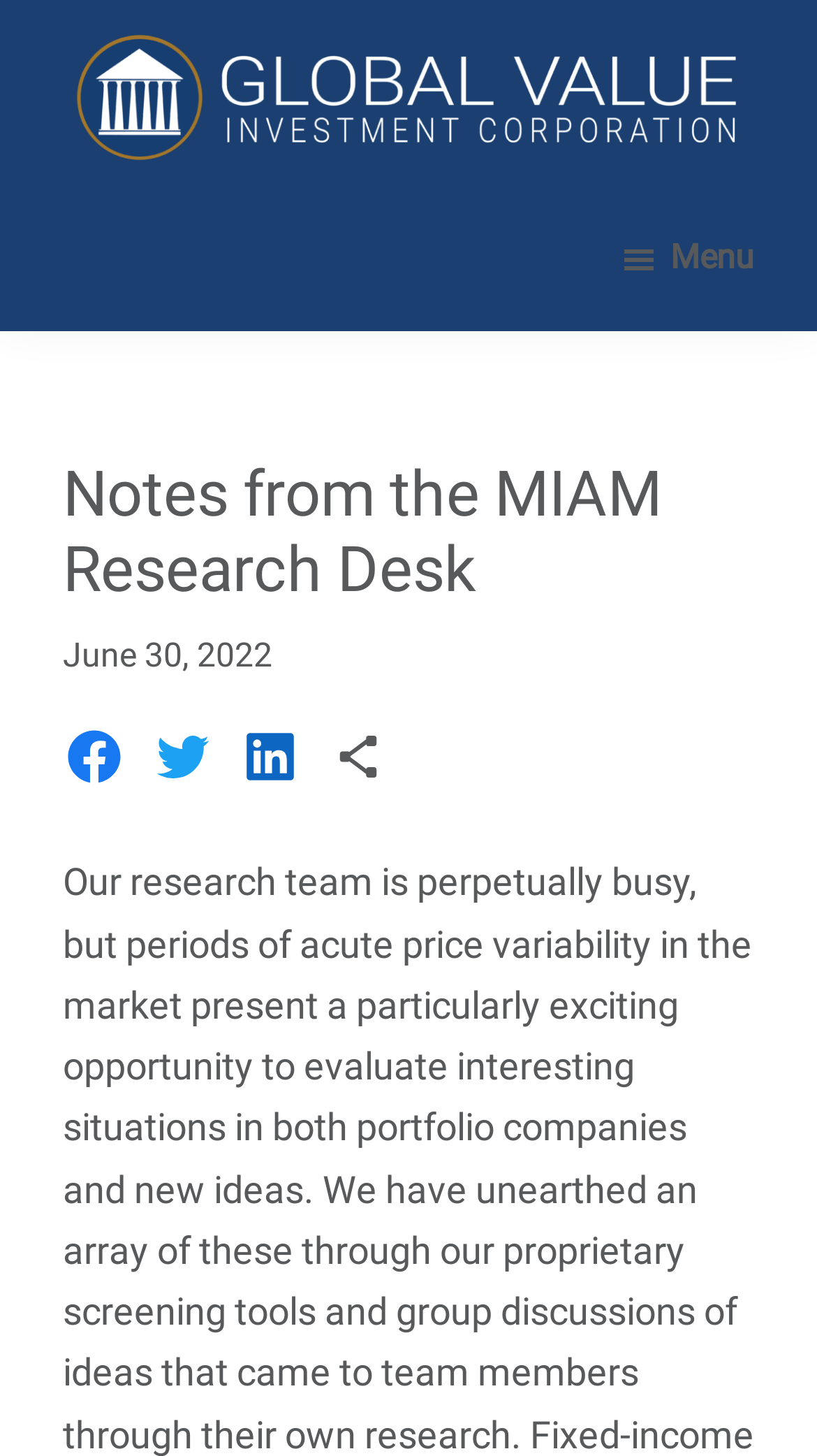What is the date of the latest article?
Please ensure your answer to the question is detailed and covers all necessary aspects.

I found the answer by looking at the time element which is located in the menu section of the page, and it has a StaticText element with the date 'June 30, 2022'.